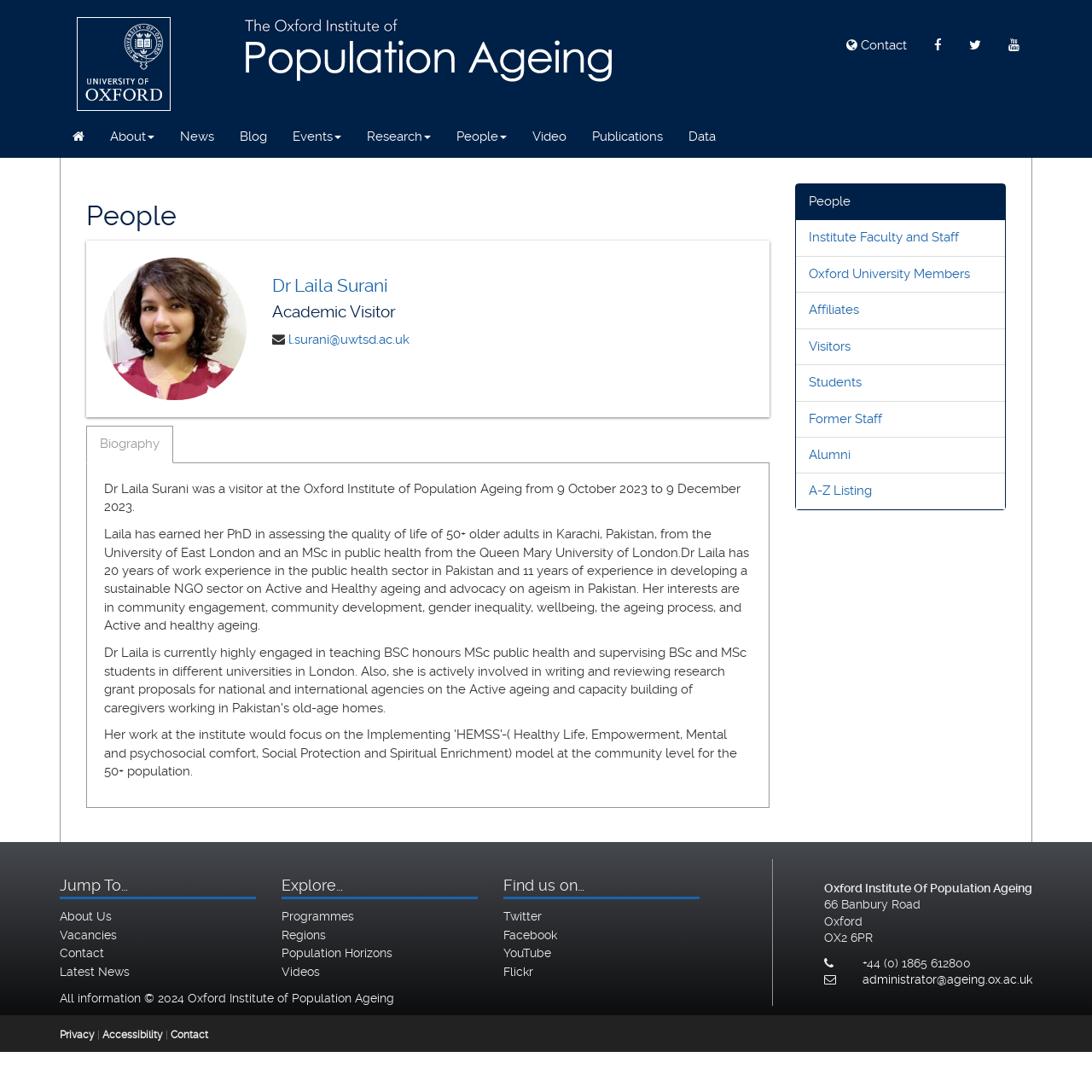Provide a brief response to the question below using one word or phrase:
What is the name of the institute where Dr Laila Surani was a visitor?

Oxford Institute of Population Ageing